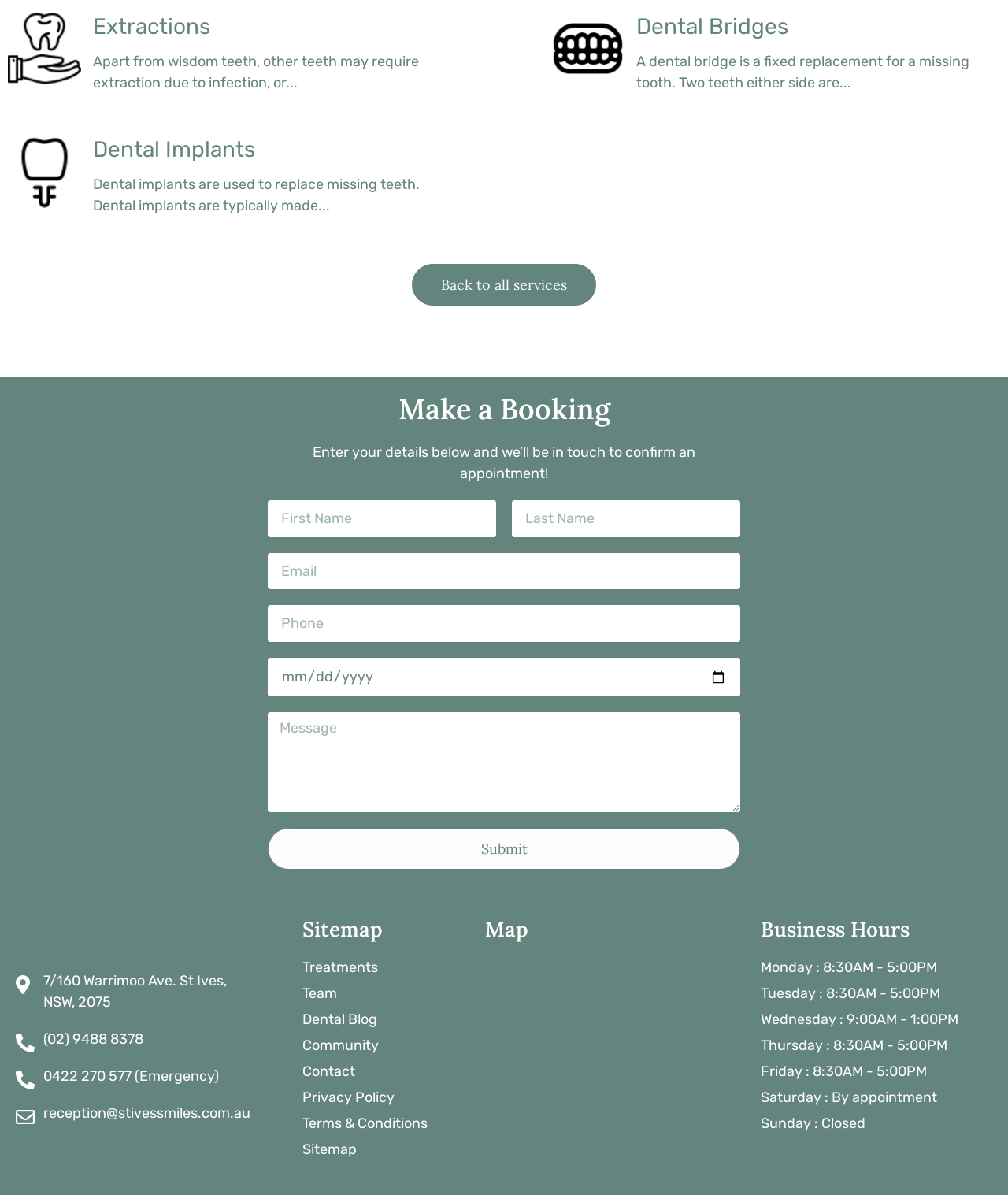Give a concise answer of one word or phrase to the question: 
What are the business hours on Wednesday?

9:00AM - 1:00PM